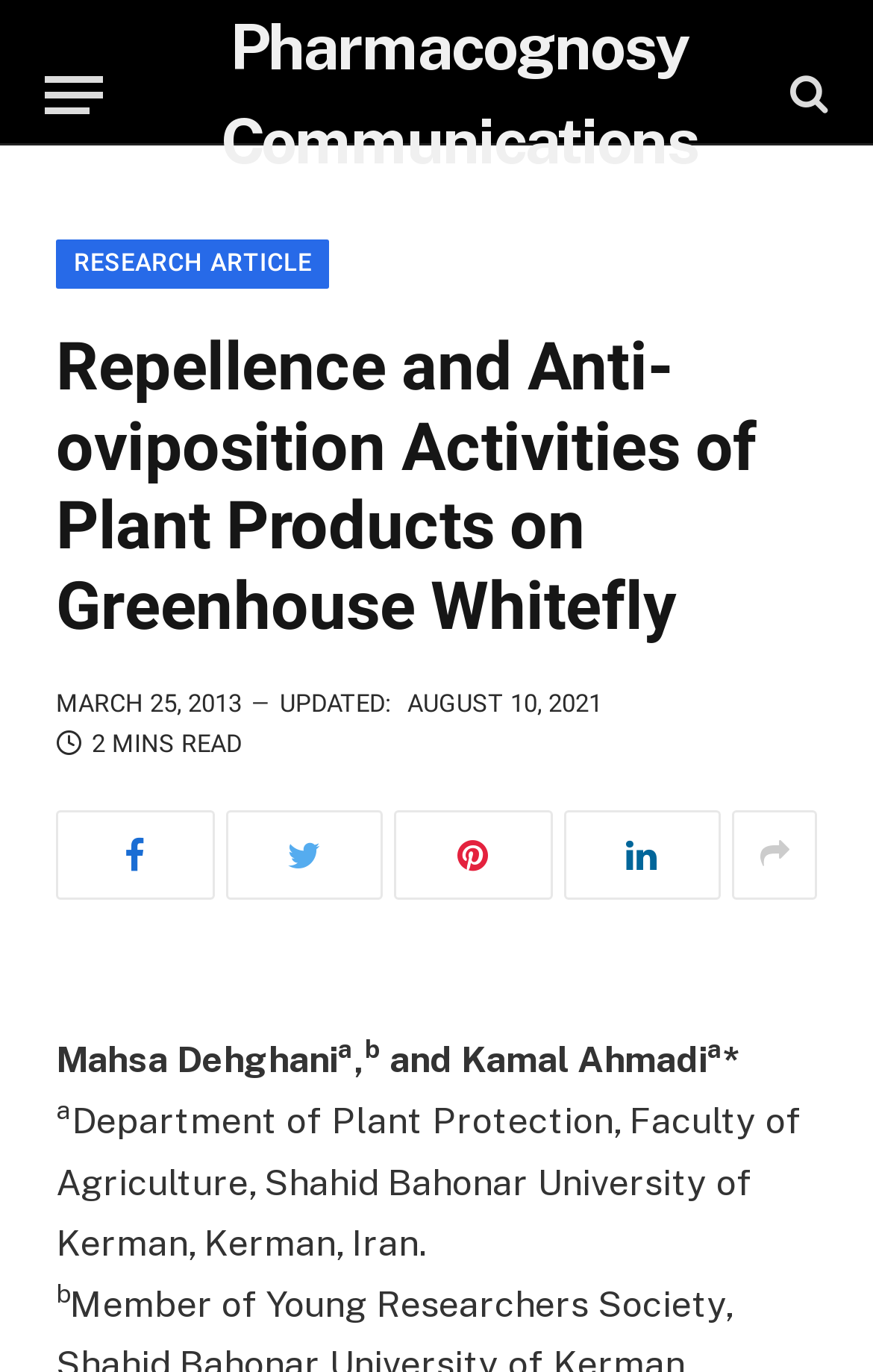Find the bounding box coordinates corresponding to the UI element with the description: "title="Show More Social Sharing"". The coordinates should be formatted as [left, top, right, bottom], with values as floats between 0 and 1.

[0.838, 0.59, 0.936, 0.655]